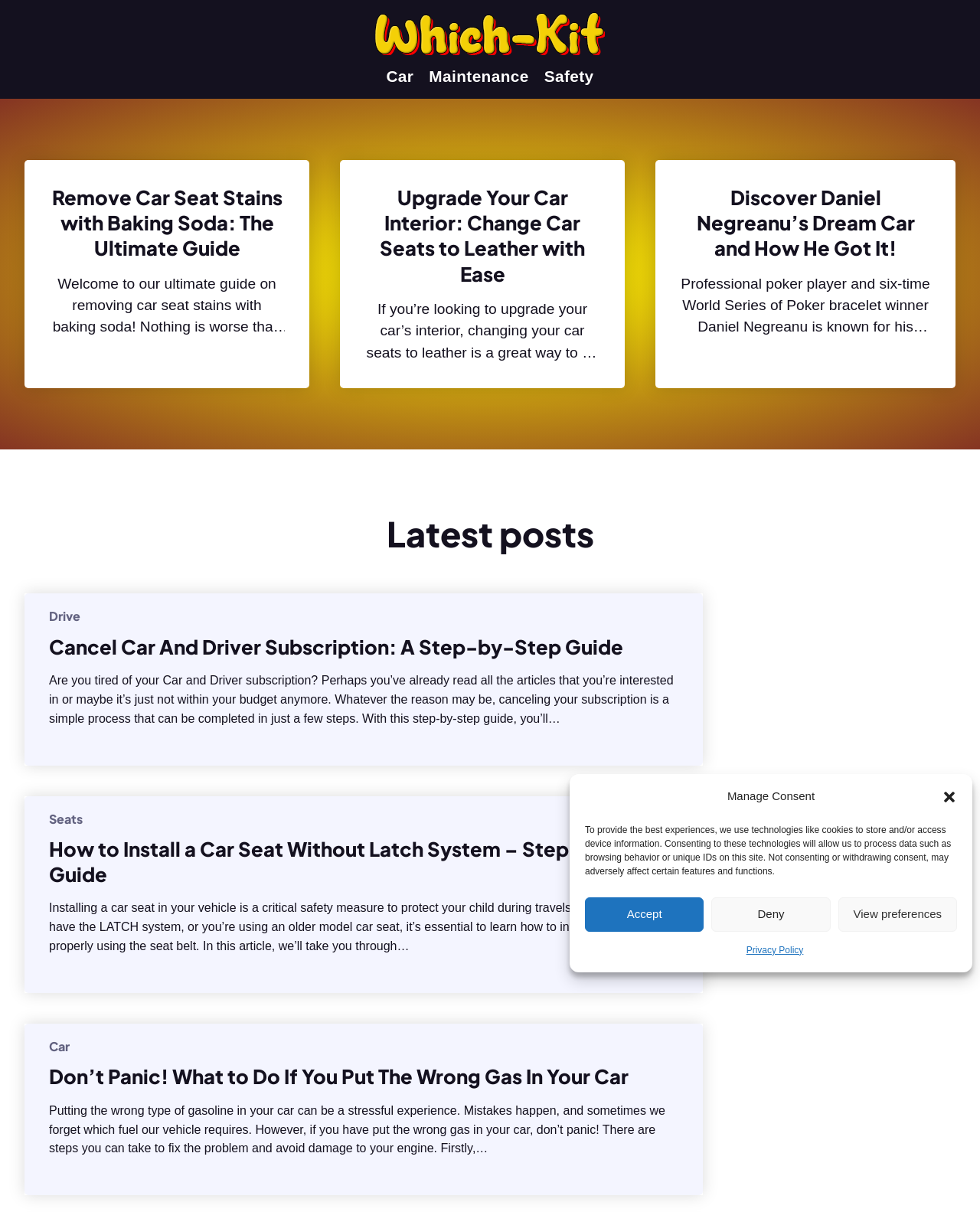Locate the bounding box coordinates of the UI element described by: "-|X|- Me -|X|-". The bounding box coordinates should consist of four float numbers between 0 and 1, i.e., [left, top, right, bottom].

None